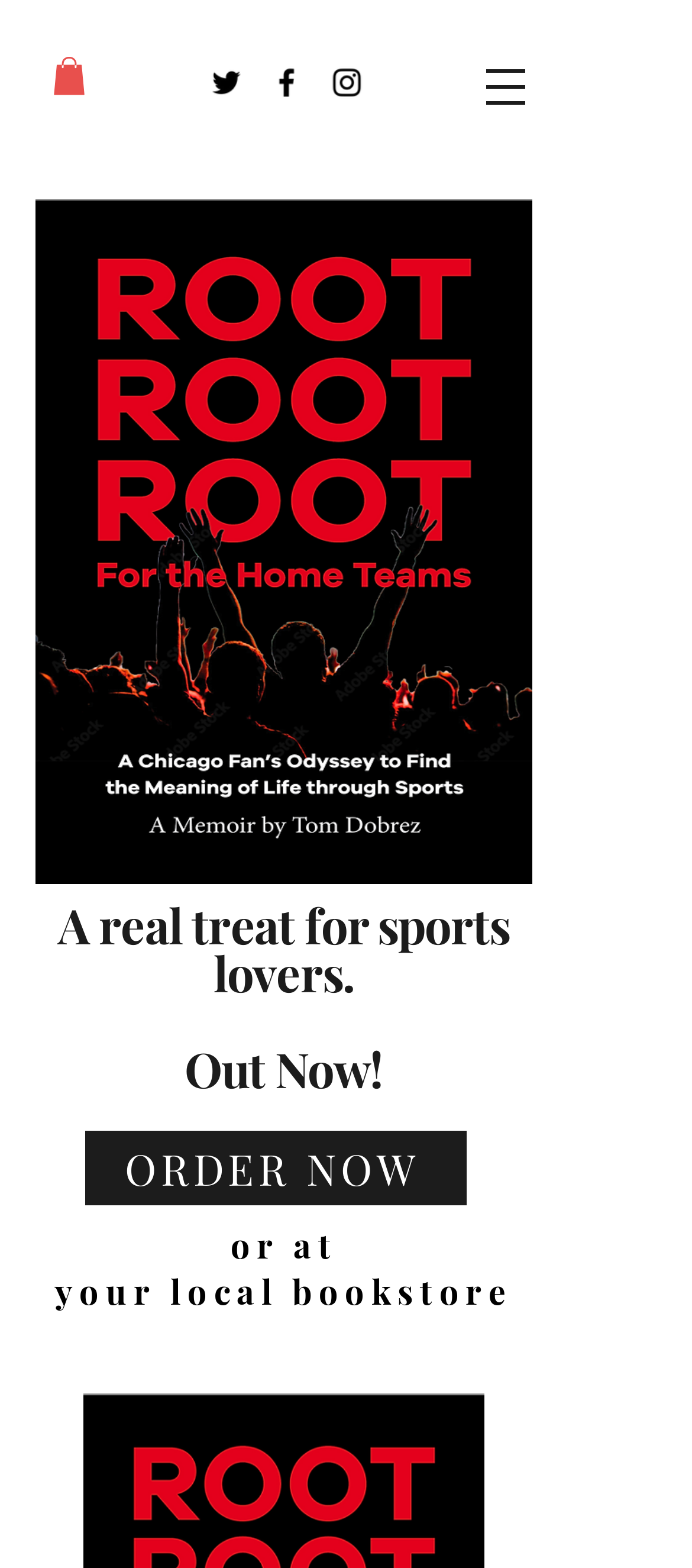Predict the bounding box of the UI element based on this description: "aria-label="Open navigation menu"".

[0.667, 0.027, 0.795, 0.084]